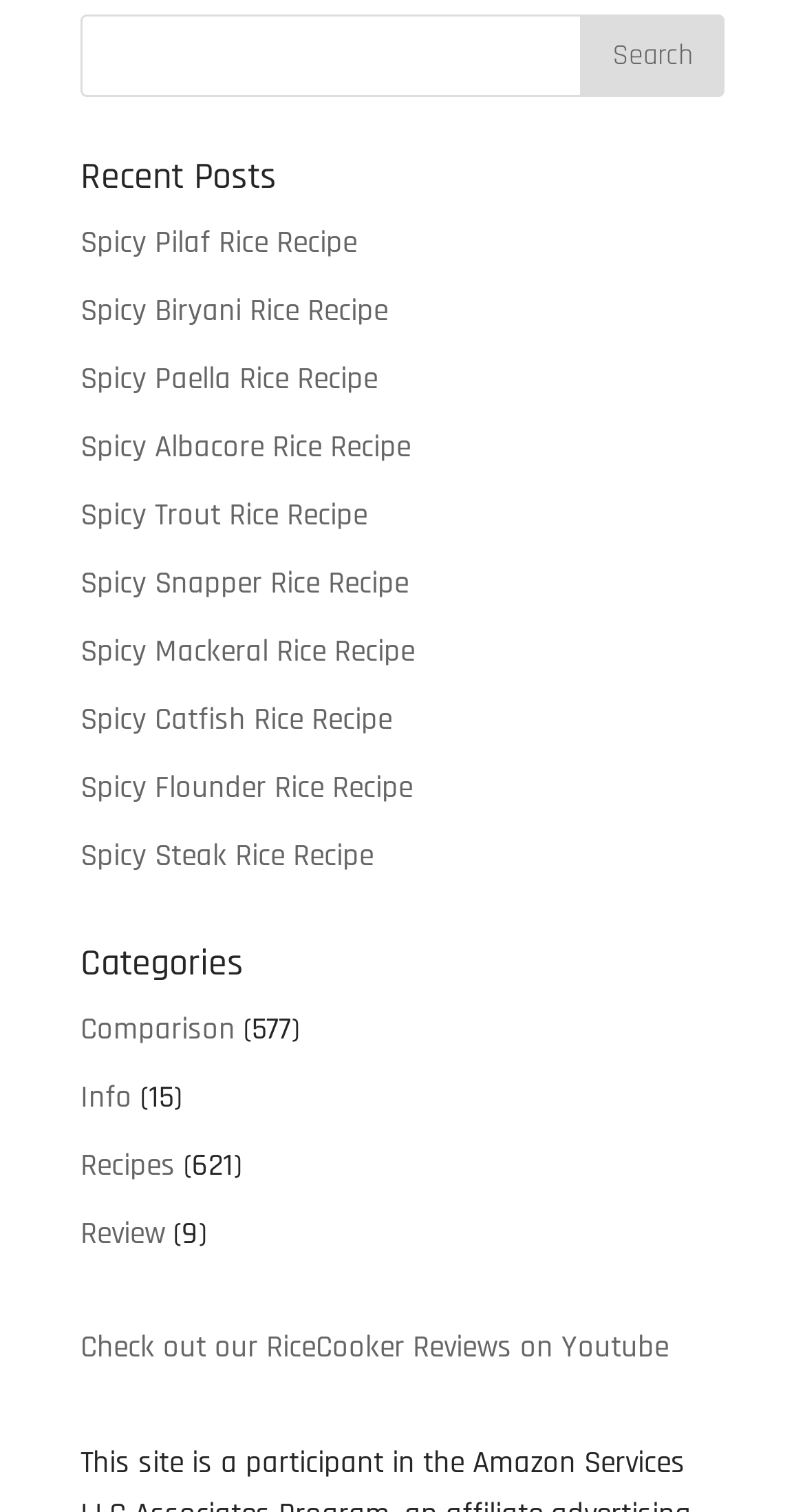Please identify the coordinates of the bounding box that should be clicked to fulfill this instruction: "view Spicy Pilaf Rice Recipe".

[0.1, 0.148, 0.444, 0.174]